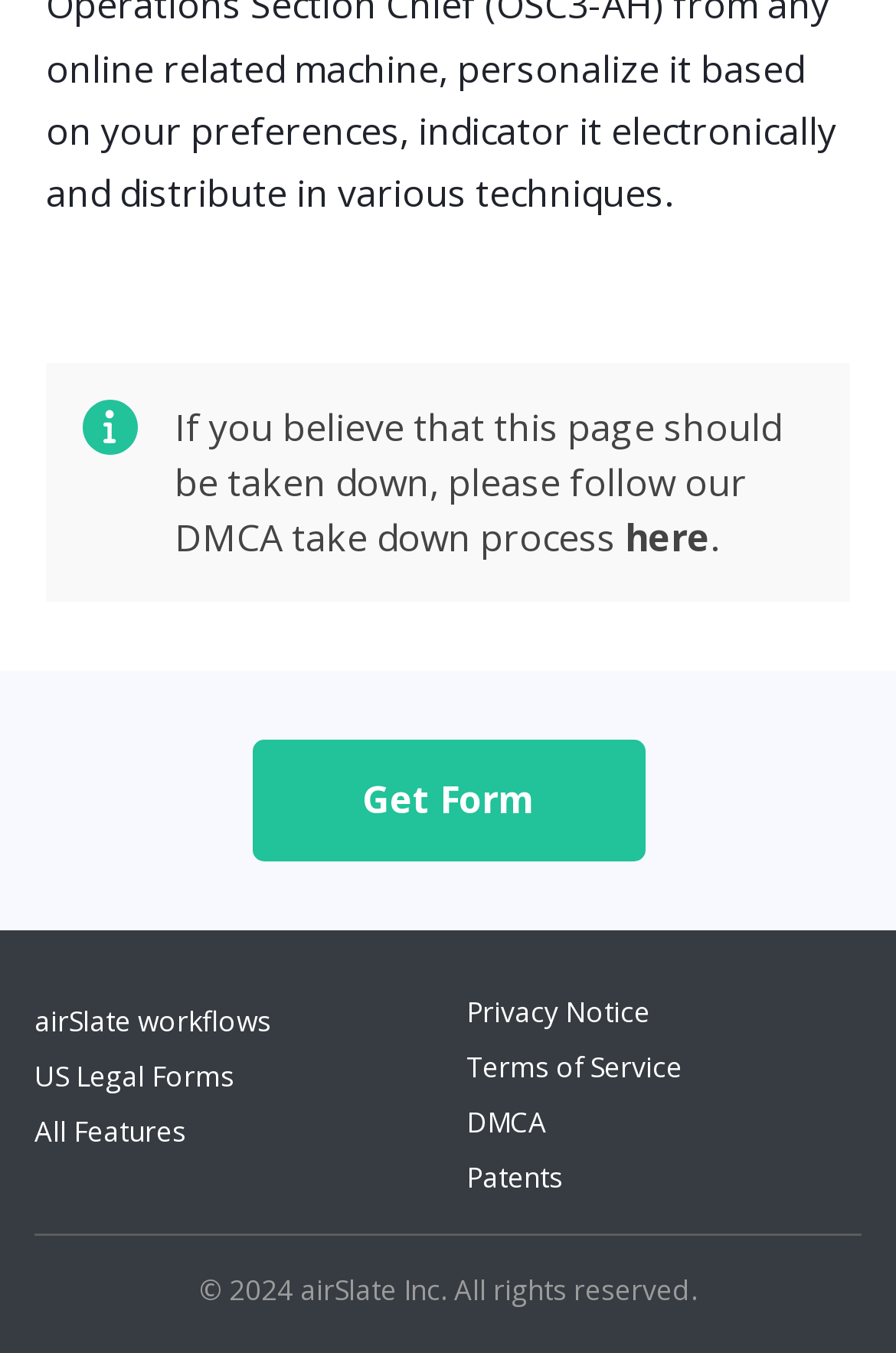Please determine the bounding box of the UI element that matches this description: here. The coordinates should be given as (top-left x, top-left y, bottom-right x, bottom-right y), with all values between 0 and 1.

[0.697, 0.379, 0.792, 0.416]